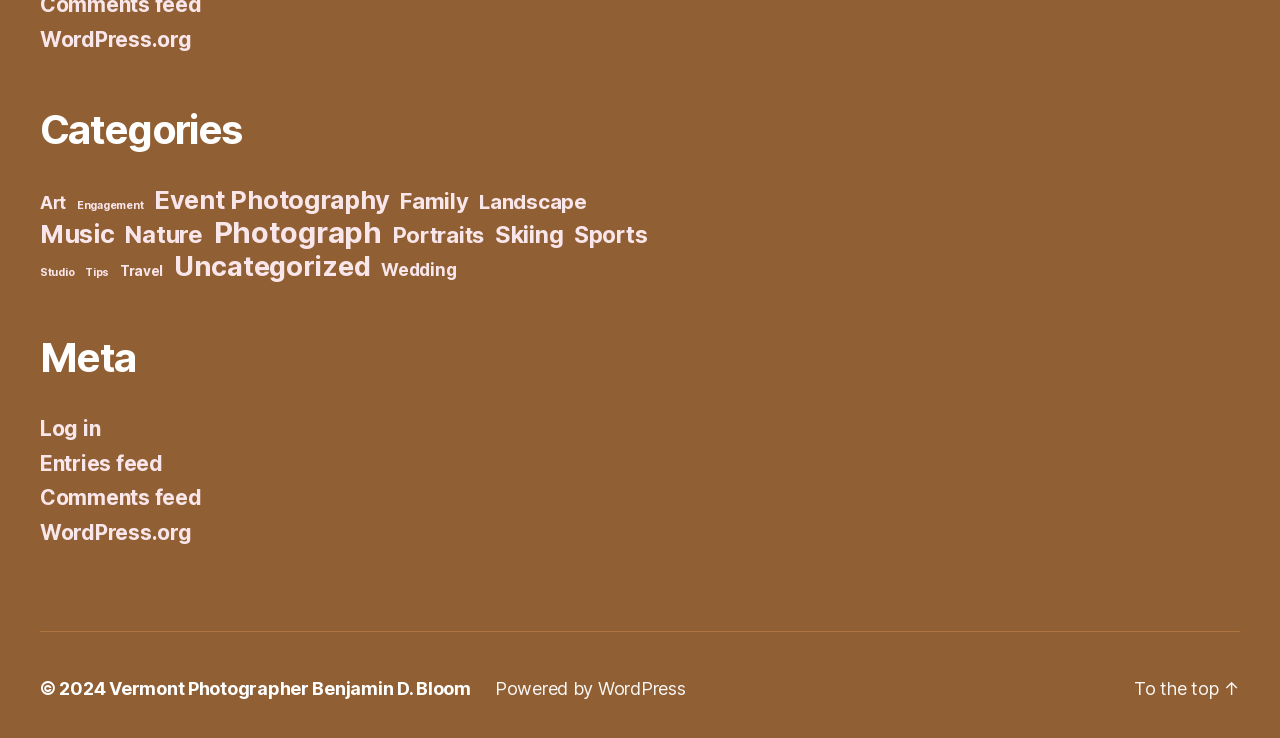Locate the bounding box coordinates of the element that should be clicked to execute the following instruction: "Go to the top".

[0.886, 0.919, 0.969, 0.948]